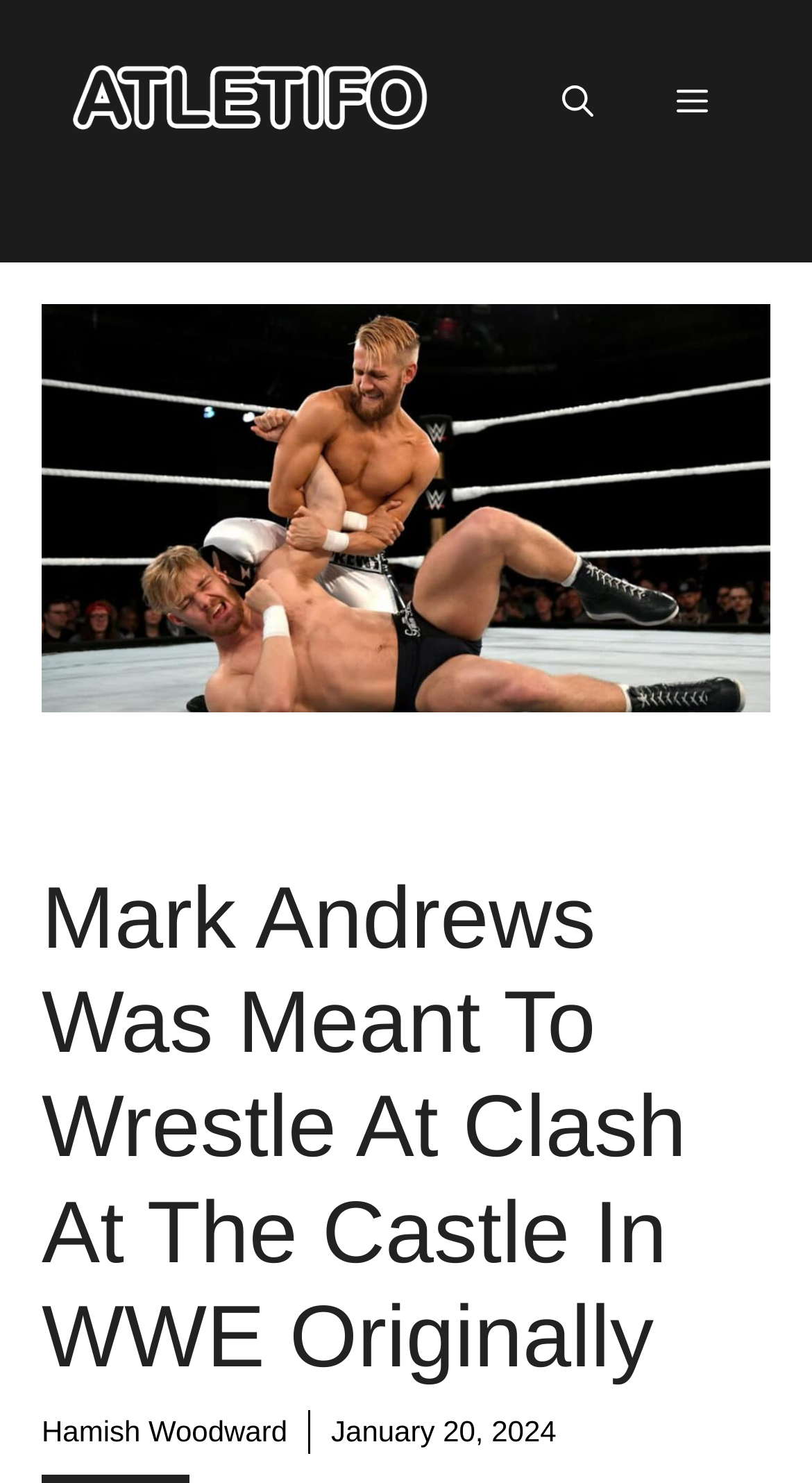Who is the author of the article?
Analyze the image and provide a thorough answer to the question.

I identified the author of the article by looking at the link element below the main heading, which contains the text 'Hamish Woodward'.